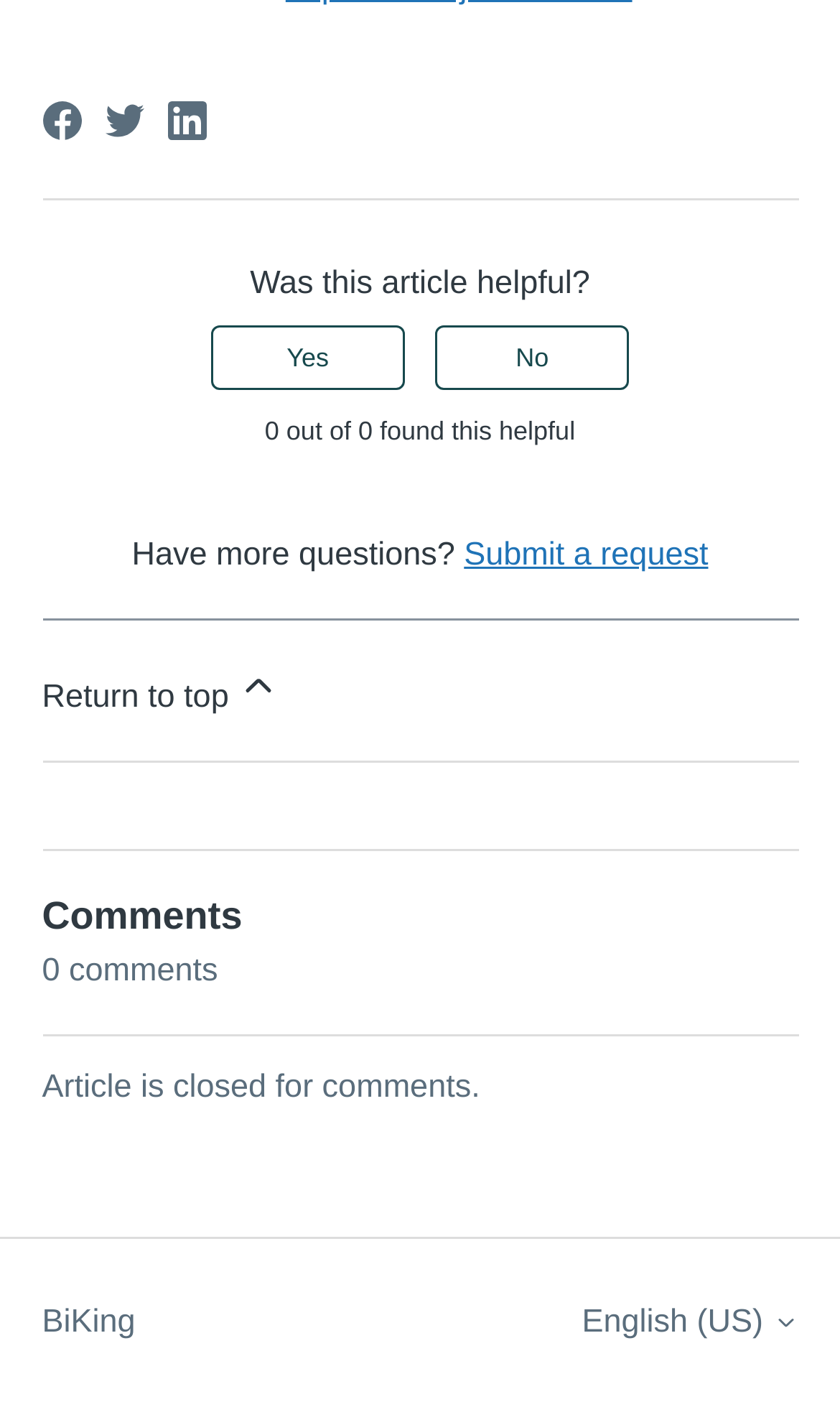Provide the bounding box coordinates for the UI element that is described by this text: "alt="Search" name="submit"". The coordinates should be in the form of four float numbers between 0 and 1: [left, top, right, bottom].

None